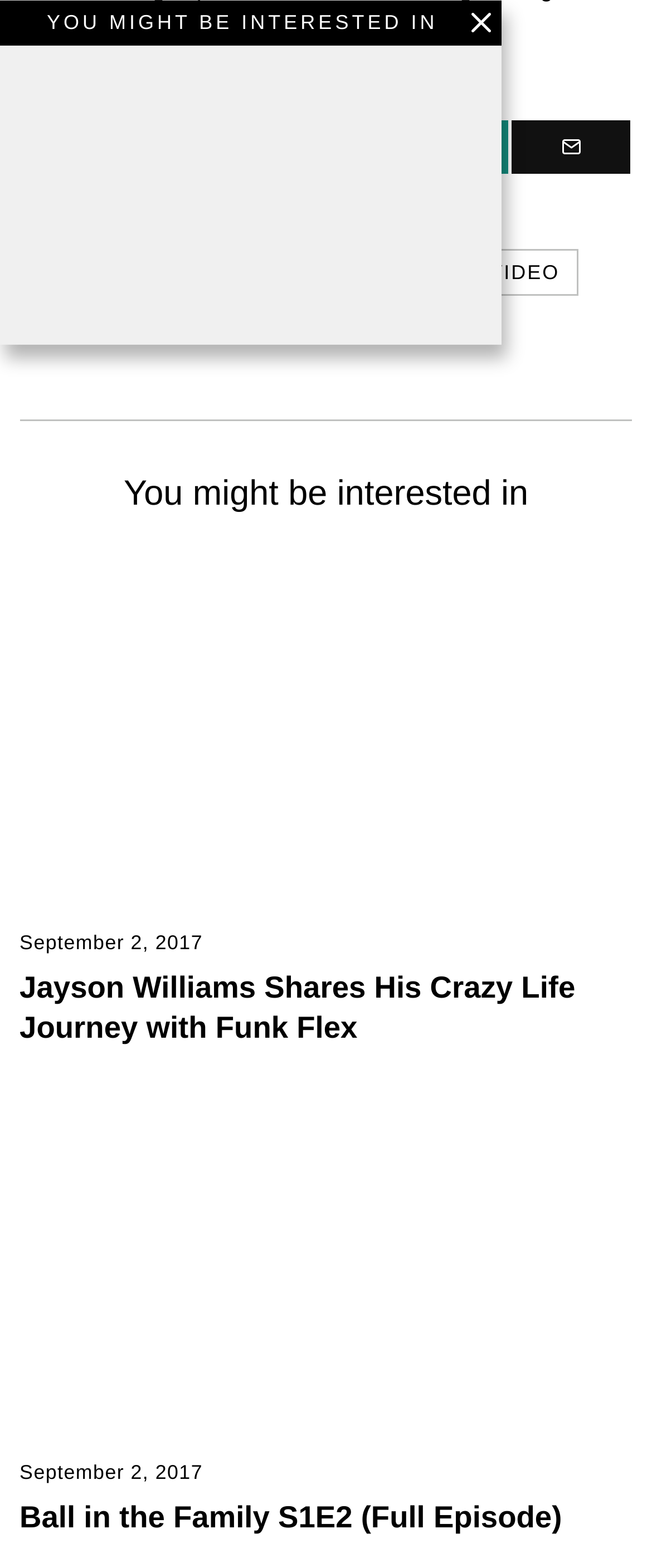Identify the bounding box coordinates for the UI element described as: "mixtape". The coordinates should be provided as four floats between 0 and 1: [left, top, right, bottom].

[0.494, 0.159, 0.701, 0.189]